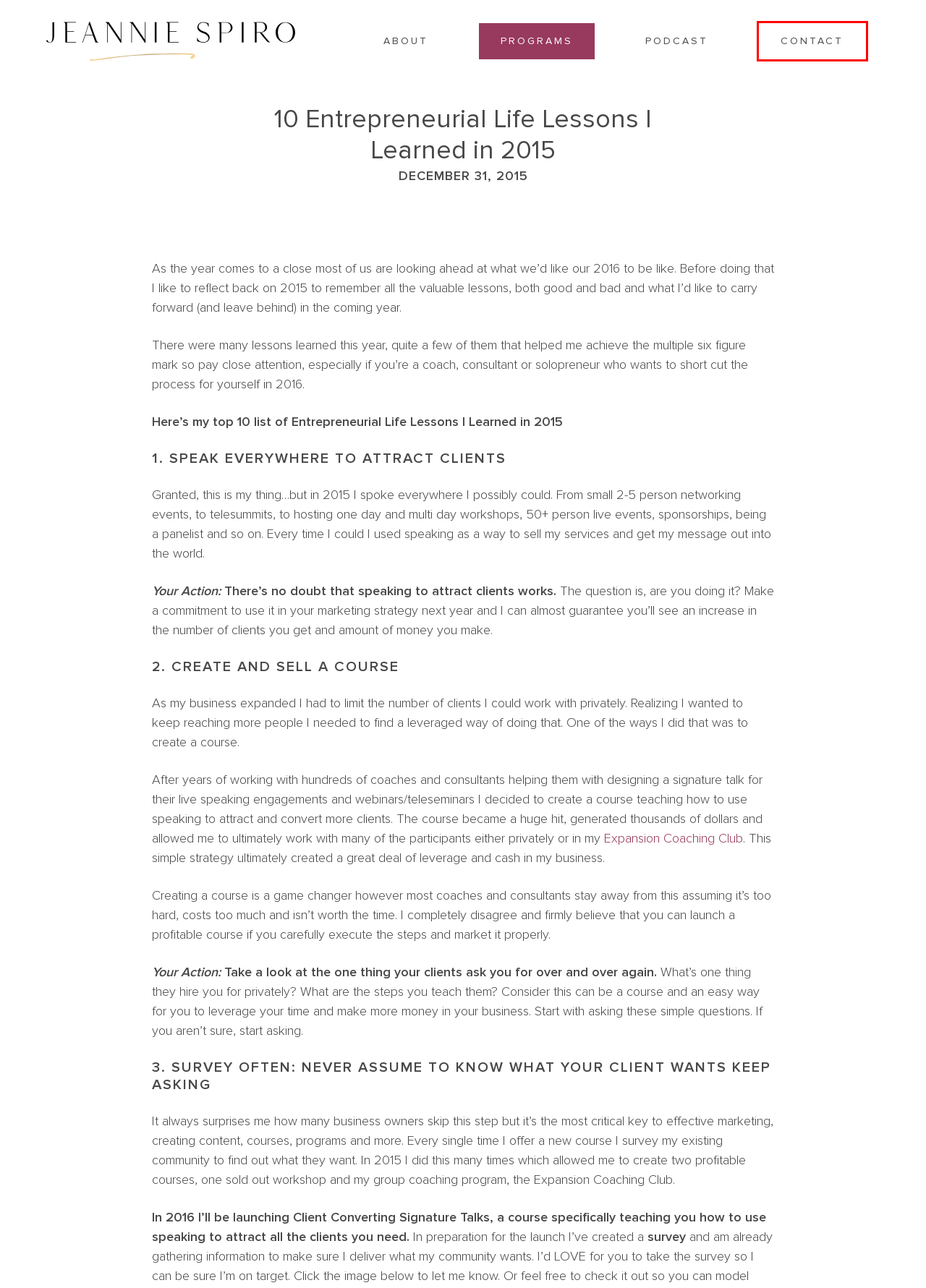You are given a screenshot of a webpage with a red rectangle bounding box around an element. Choose the best webpage description that matches the page after clicking the element in the bounding box. Here are the candidates:
A. Events - Jeannie Spiro
B. Work With Jeannie Spiro: Business Coach & Strategist
C. About Jeannie Spiro: Business Coach & Strategist
D. Ultimate Speaking Lead Generation Starter Guide (Fixed) - Jeannie Spiro
E. Terms & Conditions - Jeannie Spiro
F. Jeannie Spiro: Business Coach & Strategist for Women Coaches
G. Contact Jeannie Spiro: Business Coach & Strategist
H. Jeannie Spiro: Host of the Midlife CEO Podcast

G